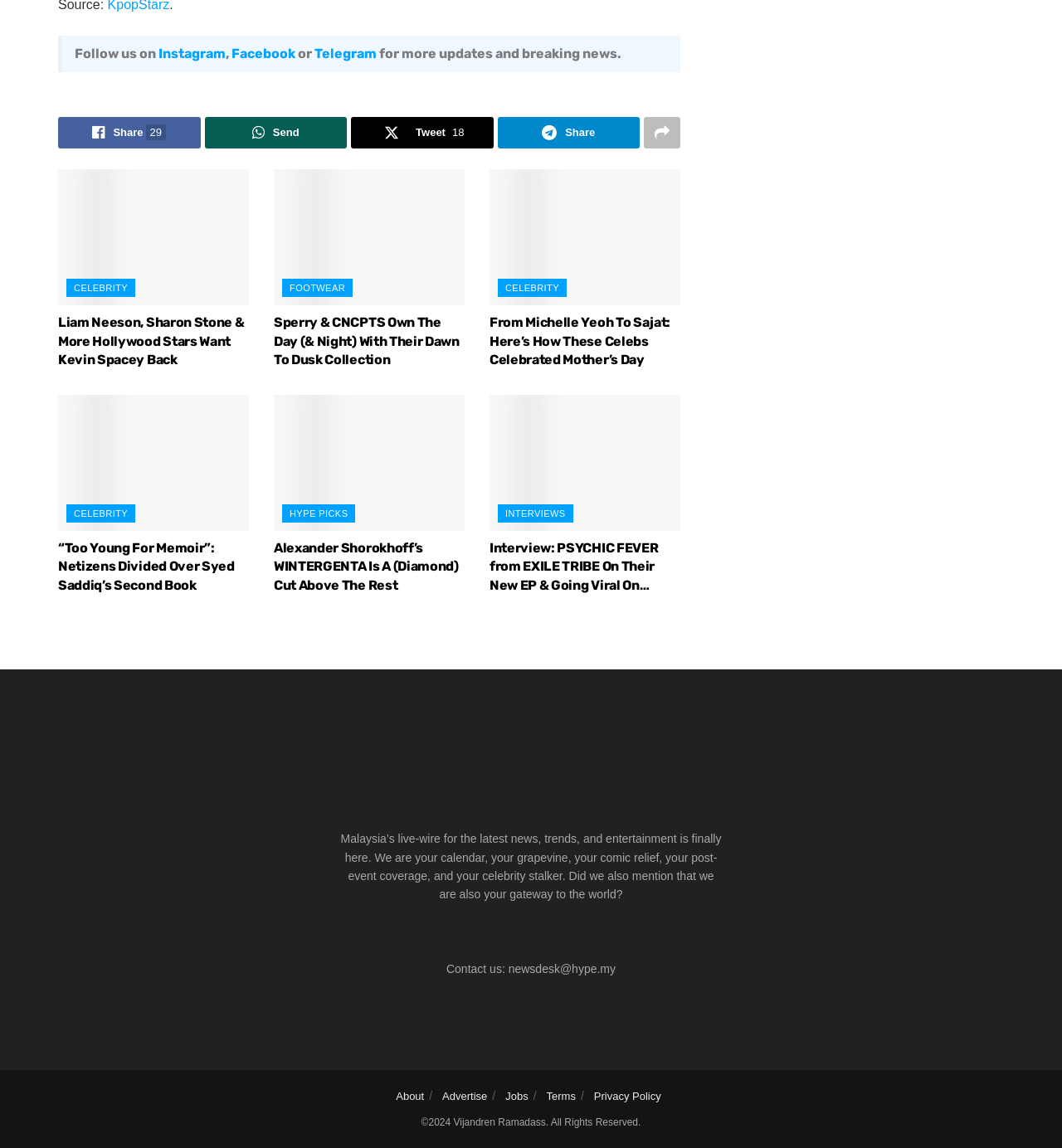How can I contact the website?
Give a single word or phrase as your answer by examining the image.

newsdesk@hype.my